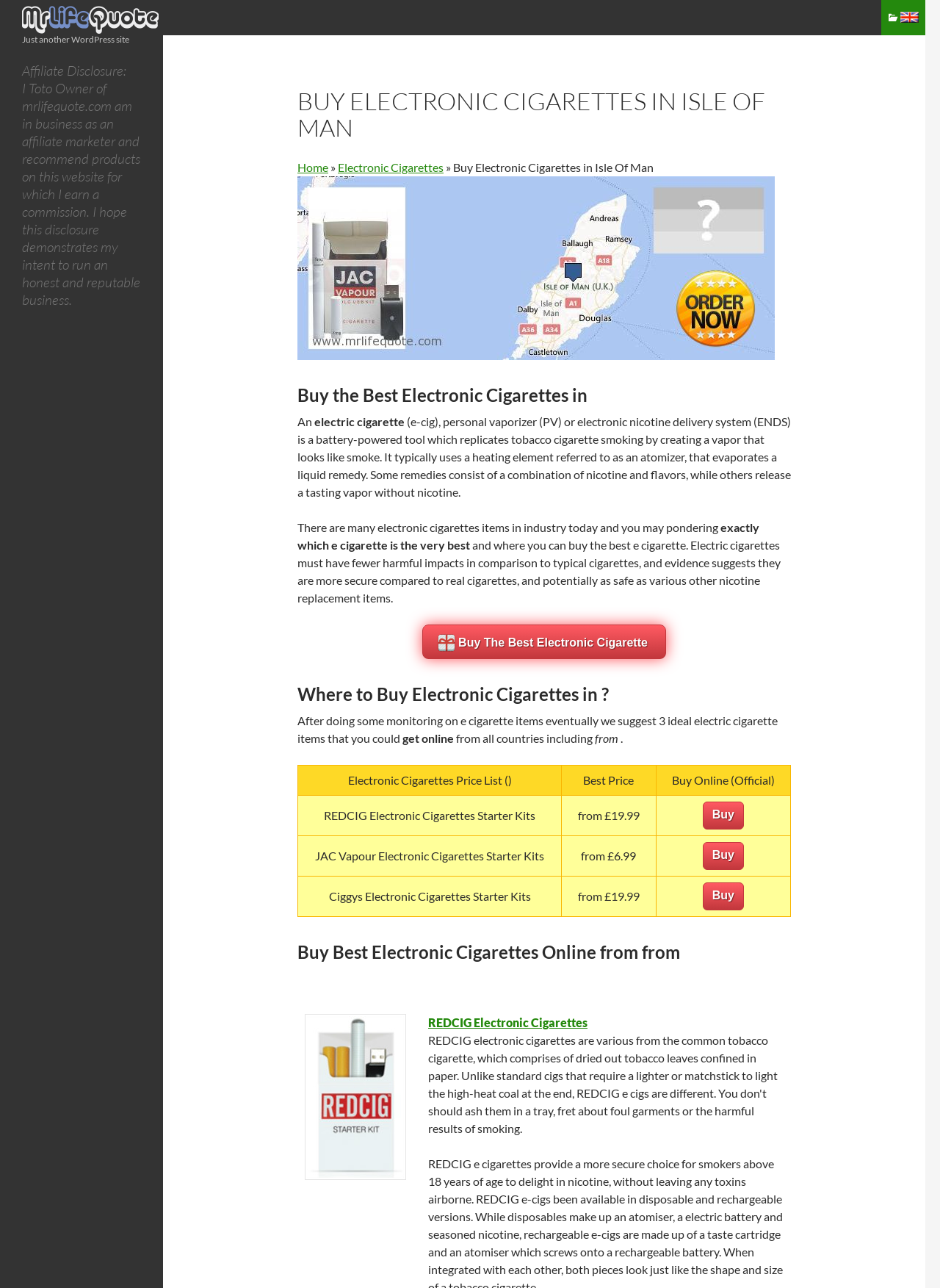Please provide a comprehensive answer to the question below using the information from the image: What is the main topic of this webpage?

Based on the webpage content, the main topic is about electronic cigarettes, including their definition, benefits, and where to buy them online.